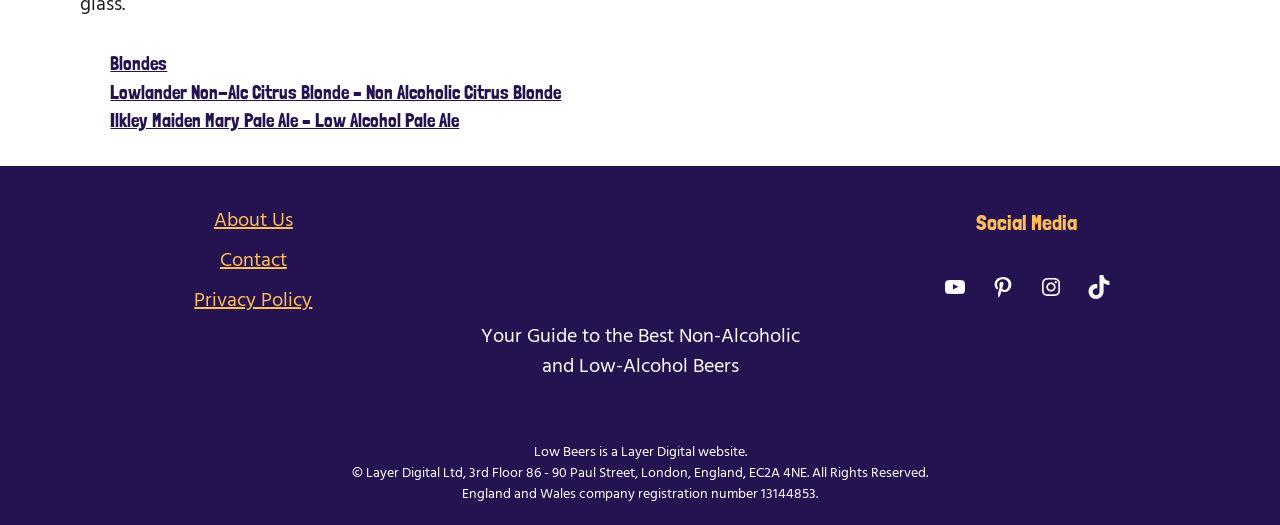How many social media platforms are linked?
Please provide a detailed answer to the question.

The social media section is located at the bottom right of the page, and it contains links to YouTube, Pinterest, Instagram, and TikTok, which are four social media platforms.